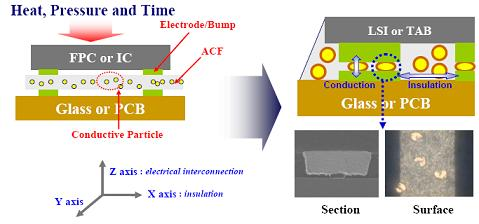Based on what you see in the screenshot, provide a thorough answer to this question: What facilitates electrical connections in the Z-axis?

According to the caption, the conductive particles within the ACF facilitate electrical connections in the Z-axis while providing insulation in the X-axis, which underscores the effectiveness of ACF in ensuring reliable electrical interconnections.